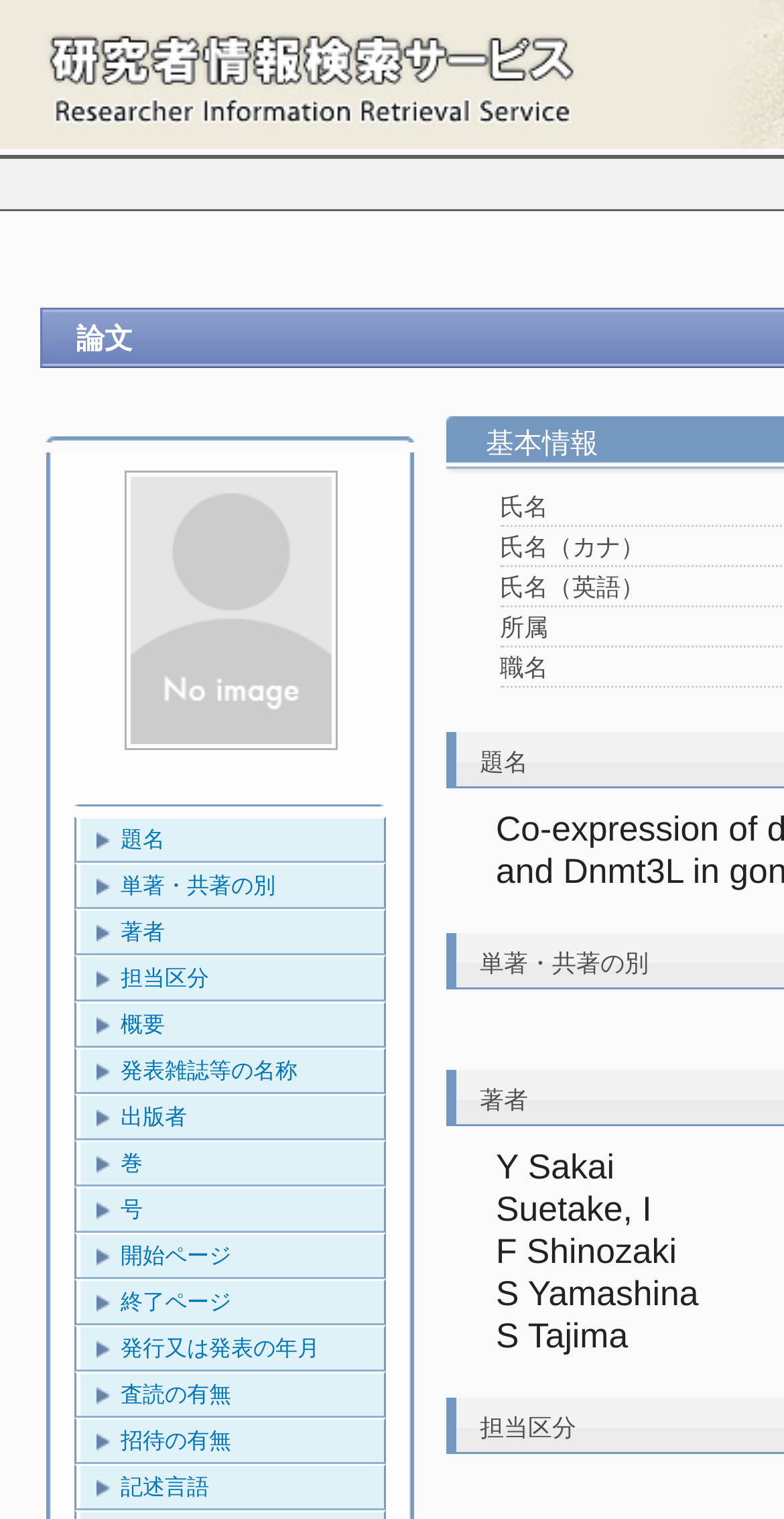Determine the bounding box coordinates of the region to click in order to accomplish the following instruction: "Click 著者". Provide the coordinates as four float numbers between 0 and 1, specifically [left, top, right, bottom].

[0.103, 0.6, 0.49, 0.628]